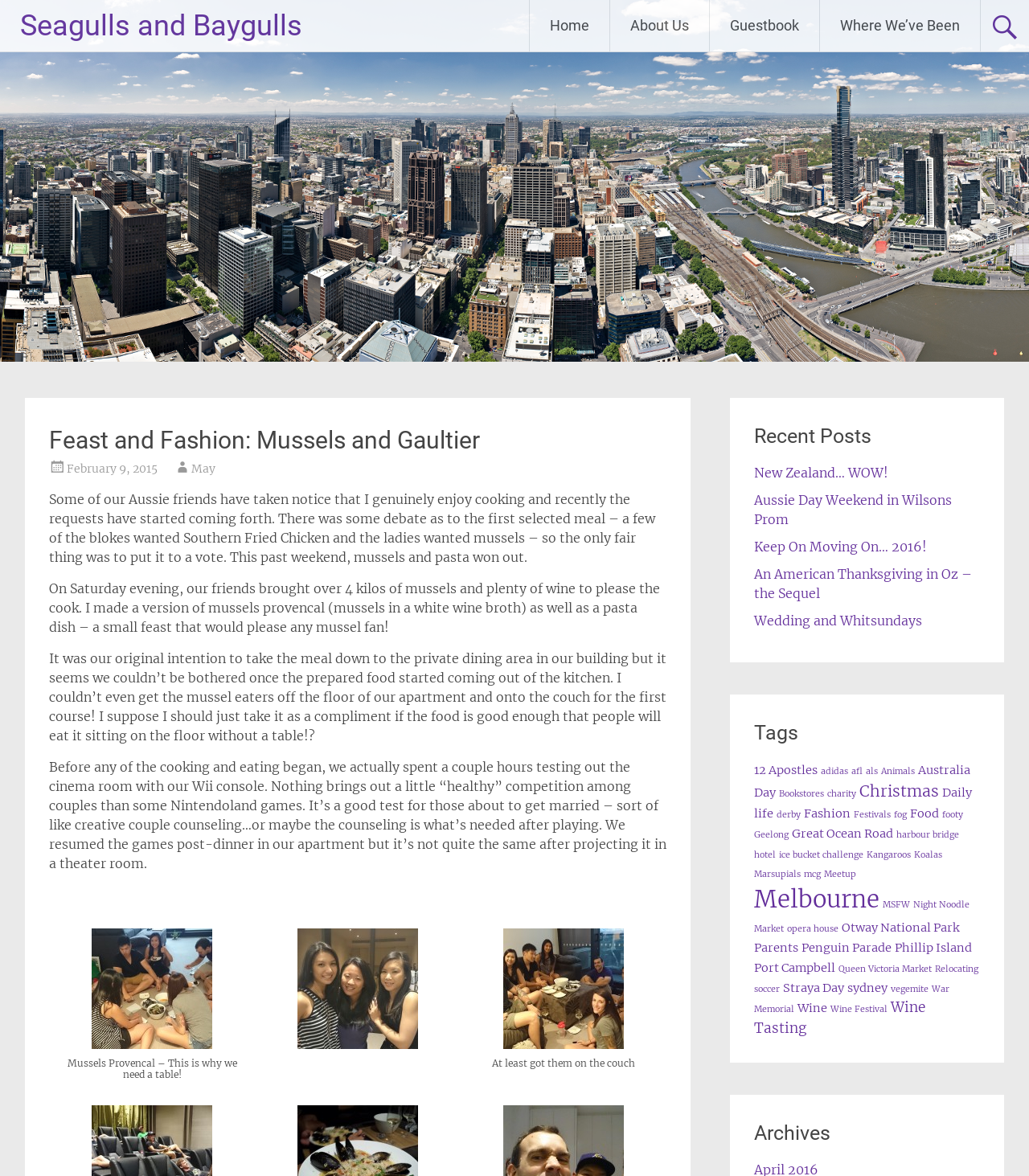Where did they plan to take the meal initially?
Please give a detailed and elaborate answer to the question based on the image.

The author mentions that it was their original intention to take the meal down to the private dining area in their building, but they ended up eating in their apartment instead.